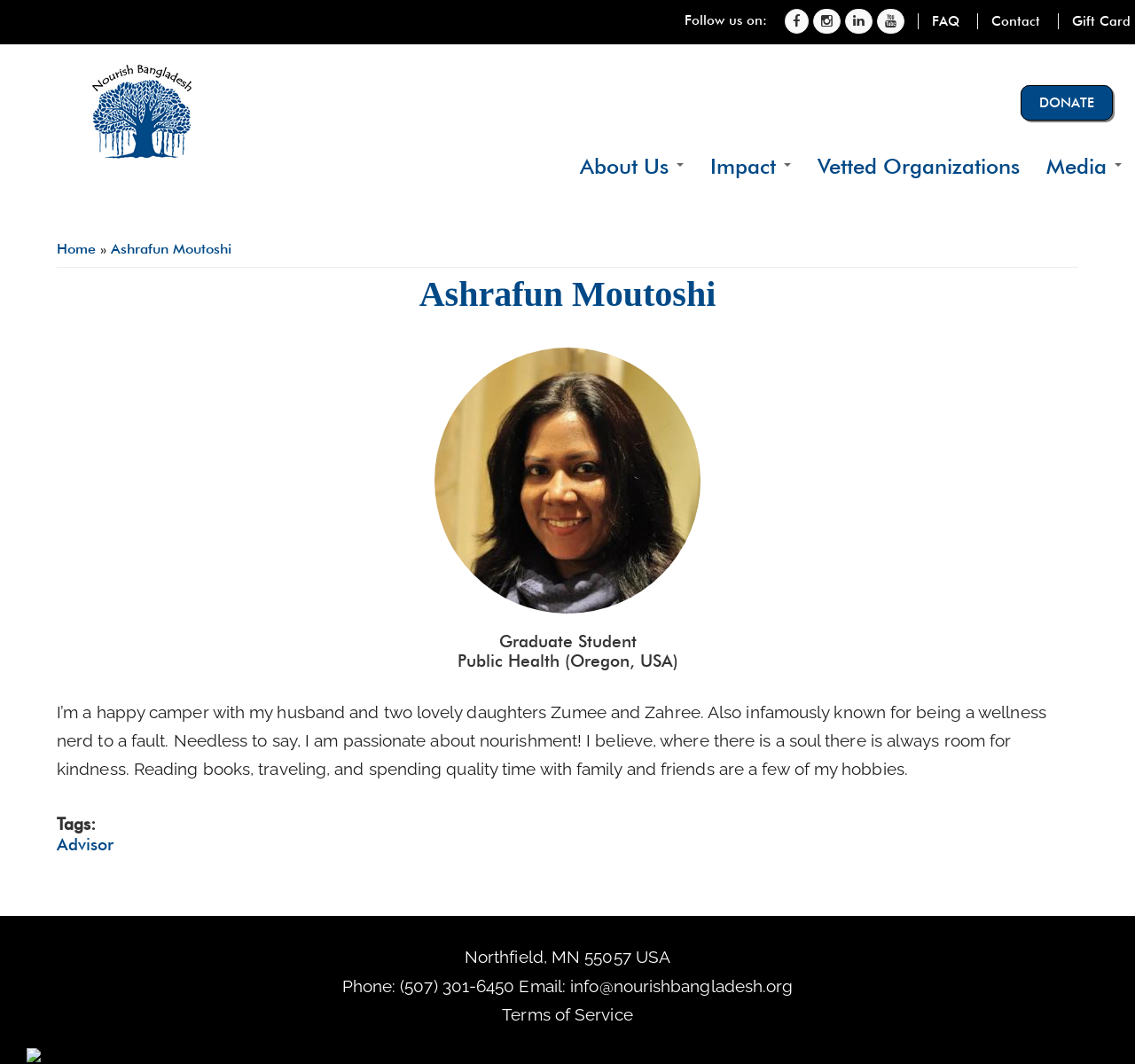What is the profession of Ashrafun Moutoshi?
We need a detailed and meticulous answer to the question.

I found the answer by looking at the static text element with the text 'Graduate Student' which is located below the heading 'Ashrafun Moutoshi', indicating that it is the profession of Ashrafun Moutoshi.